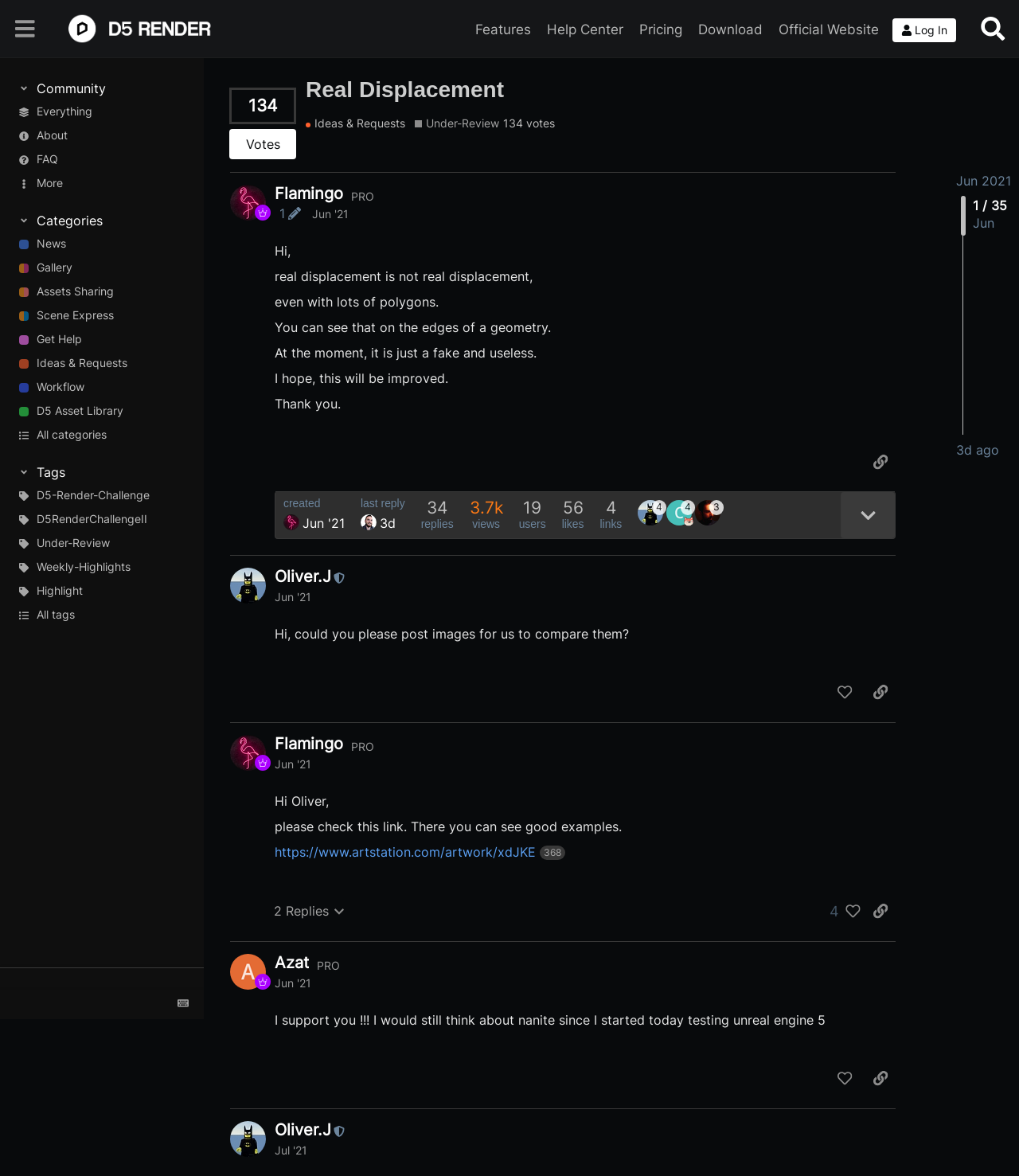Please specify the bounding box coordinates of the clickable region to carry out the following instruction: "View the 'Real Displacement' post". The coordinates should be four float numbers between 0 and 1, in the format [left, top, right, bottom].

[0.3, 0.065, 0.99, 0.088]